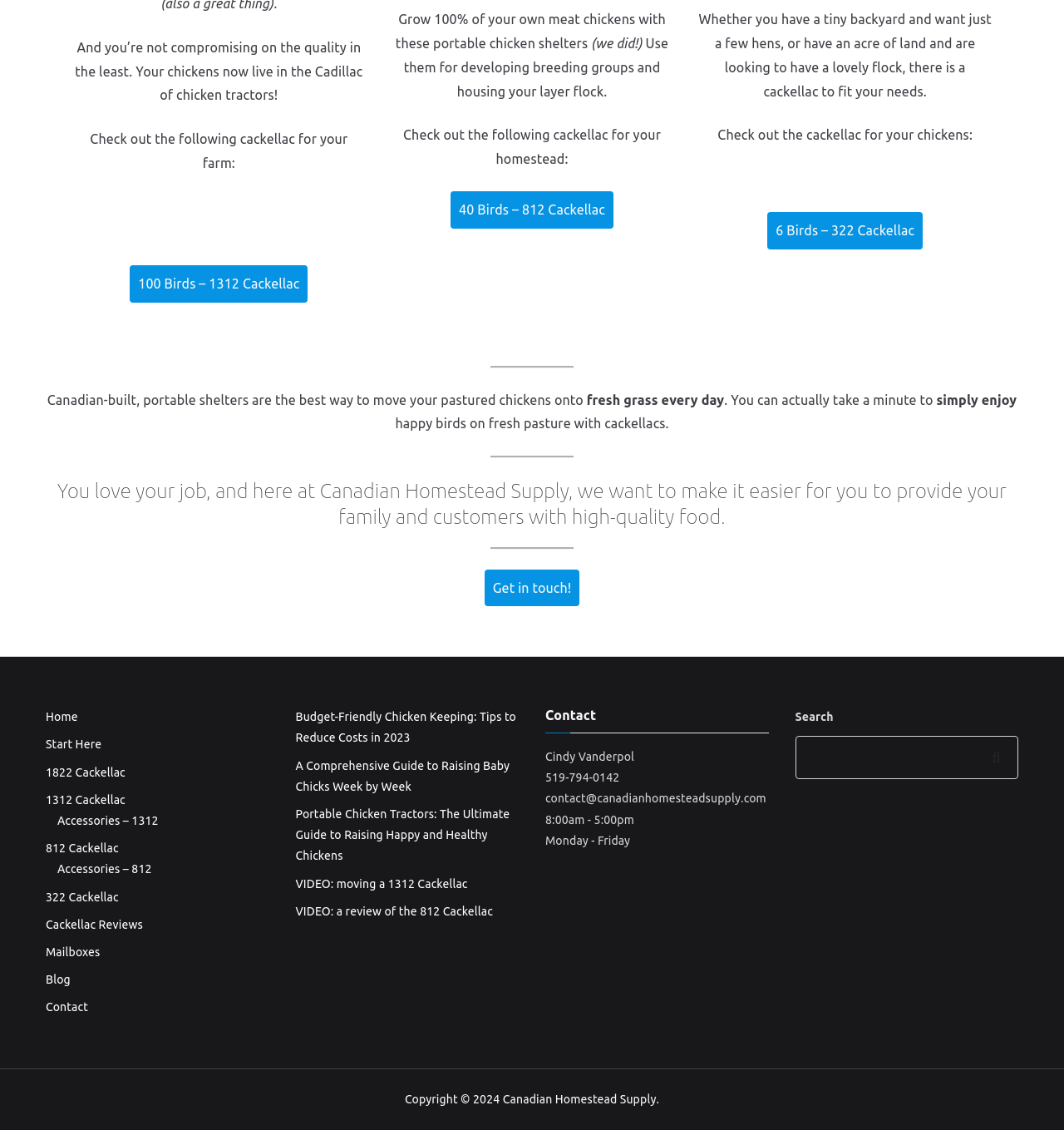What is the contact phone number of Canadian Homestead Supply?
Please respond to the question with a detailed and thorough explanation.

The contact phone number is mentioned in the Contact section of the webpage, along with other contact information such as email and office hours.